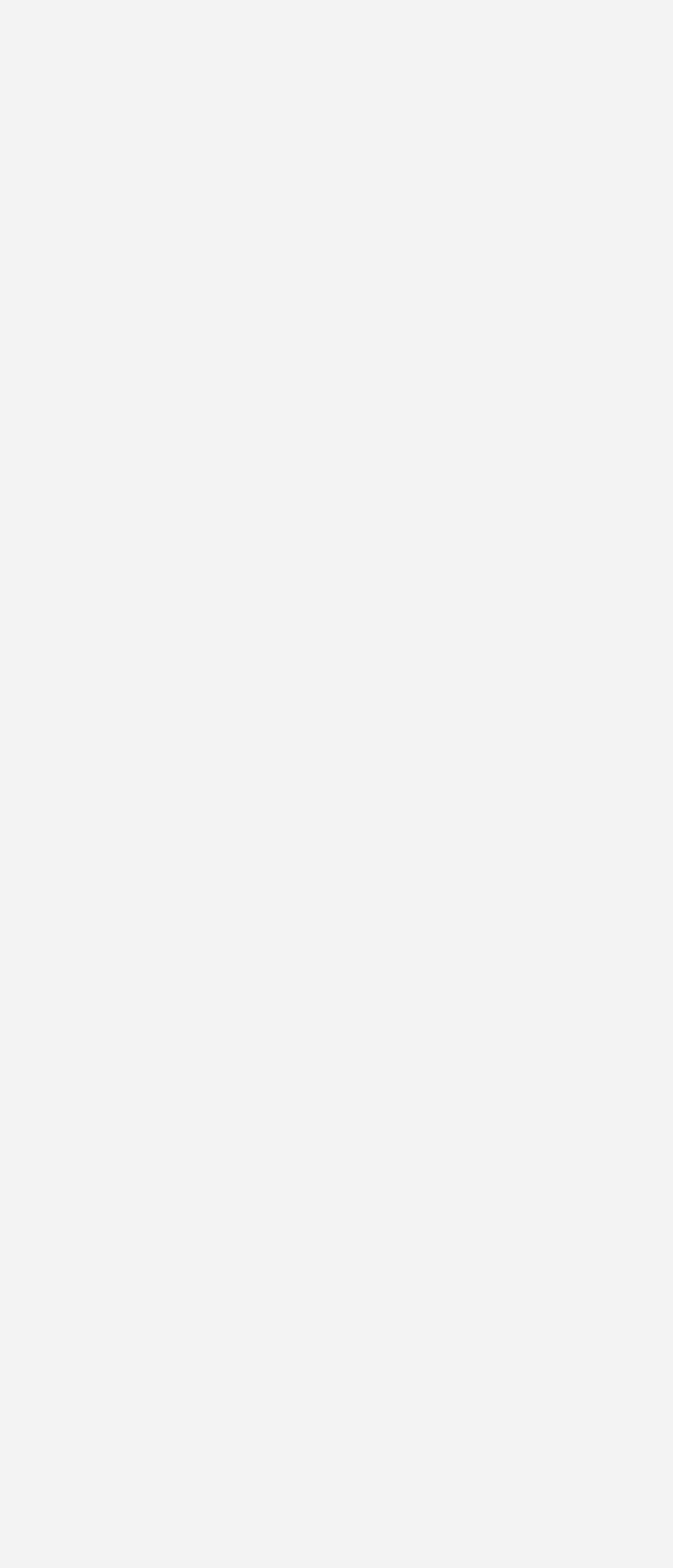Please specify the coordinates of the bounding box for the element that should be clicked to carry out this instruction: "Reply to the comment". The coordinates must be four float numbers between 0 and 1, formatted as [left, top, right, bottom].

[0.564, 0.647, 0.715, 0.668]